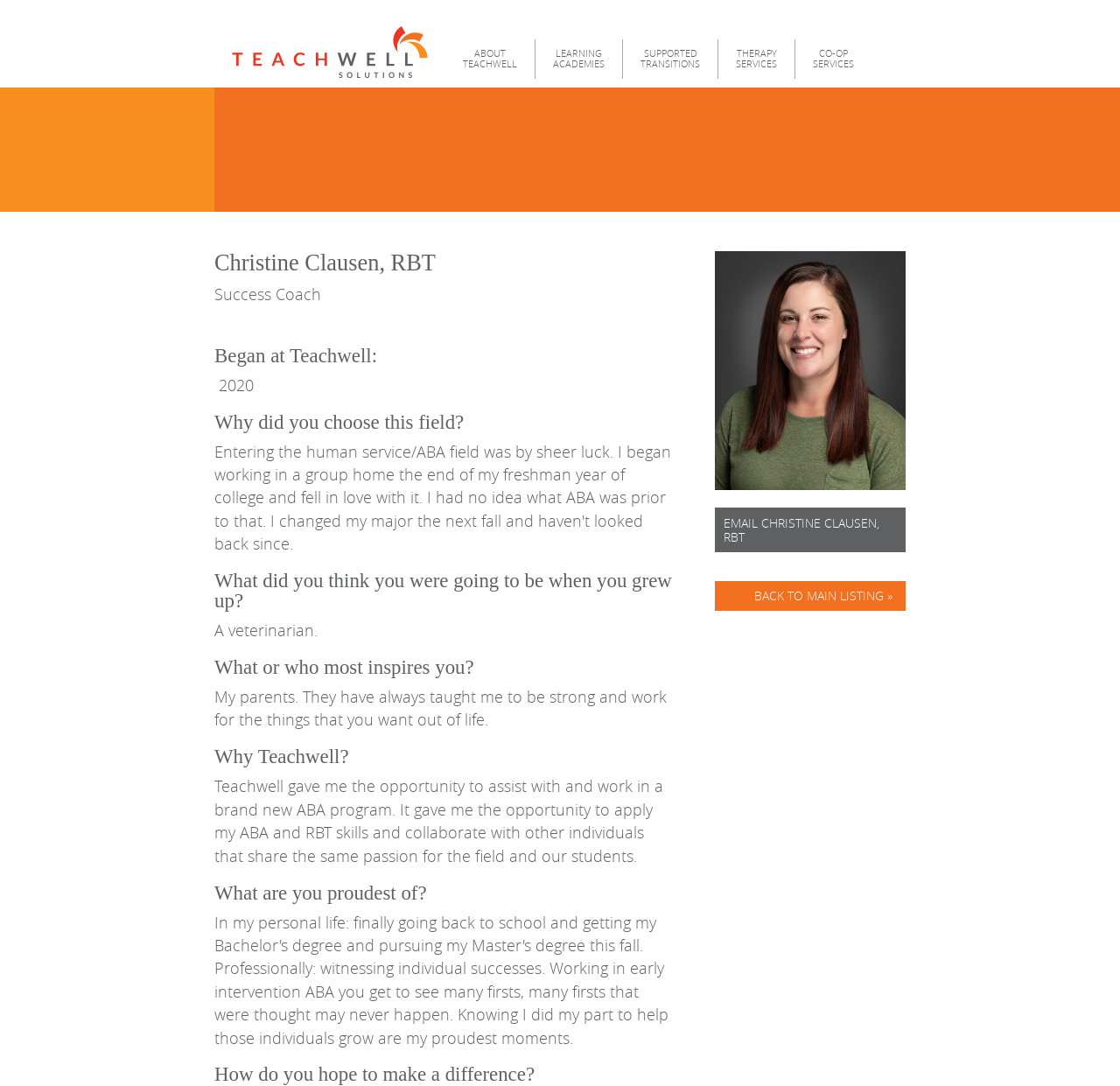Find the bounding box coordinates for the element that must be clicked to complete the instruction: "Click on ABOUT TEACHWELL". The coordinates should be four float numbers between 0 and 1, indicated as [left, top, right, bottom].

[0.398, 0.036, 0.477, 0.073]